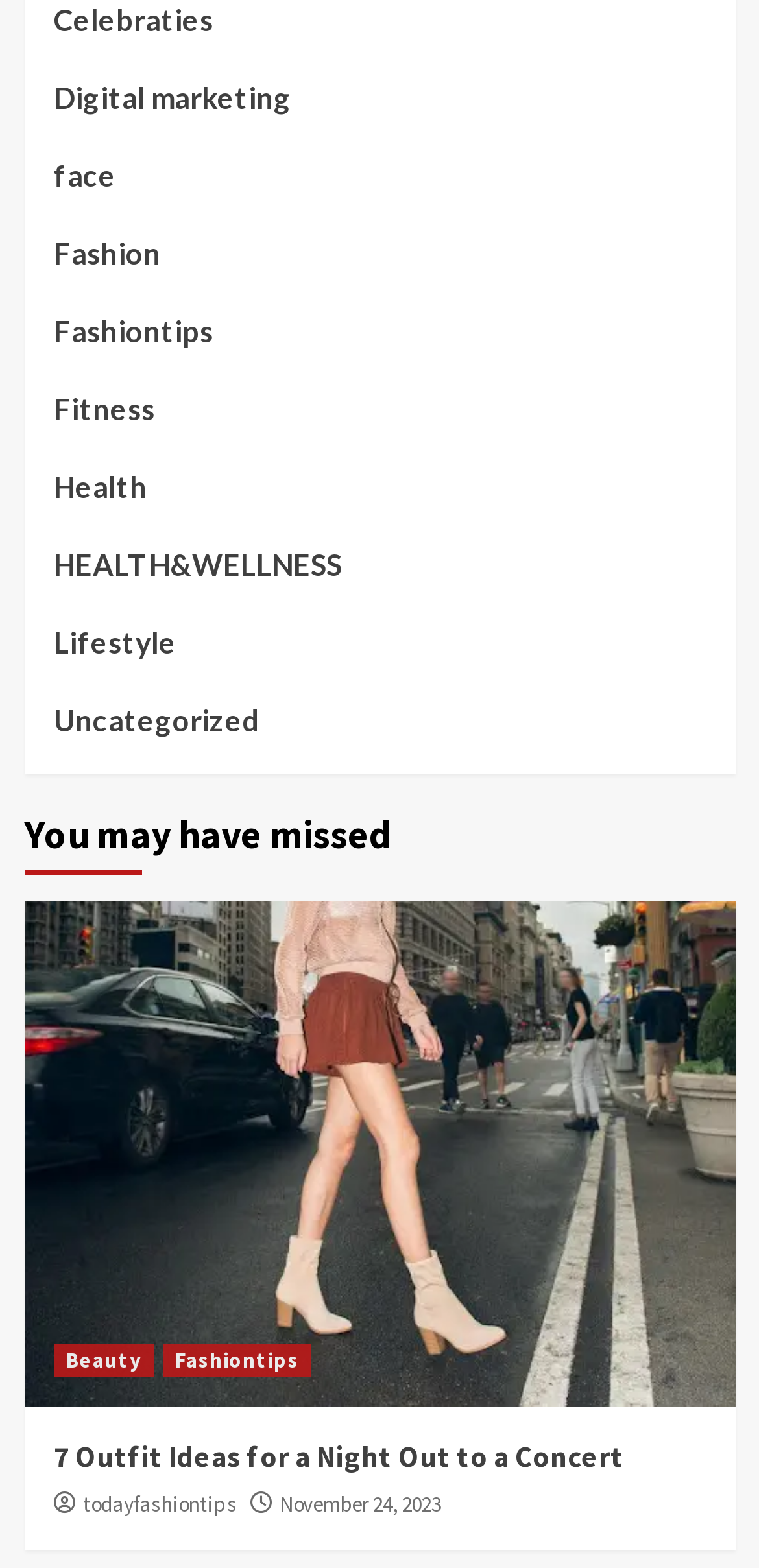Please specify the bounding box coordinates of the area that should be clicked to accomplish the following instruction: "Check the post on November 24, 2023". The coordinates should consist of four float numbers between 0 and 1, i.e., [left, top, right, bottom].

[0.368, 0.95, 0.581, 0.968]